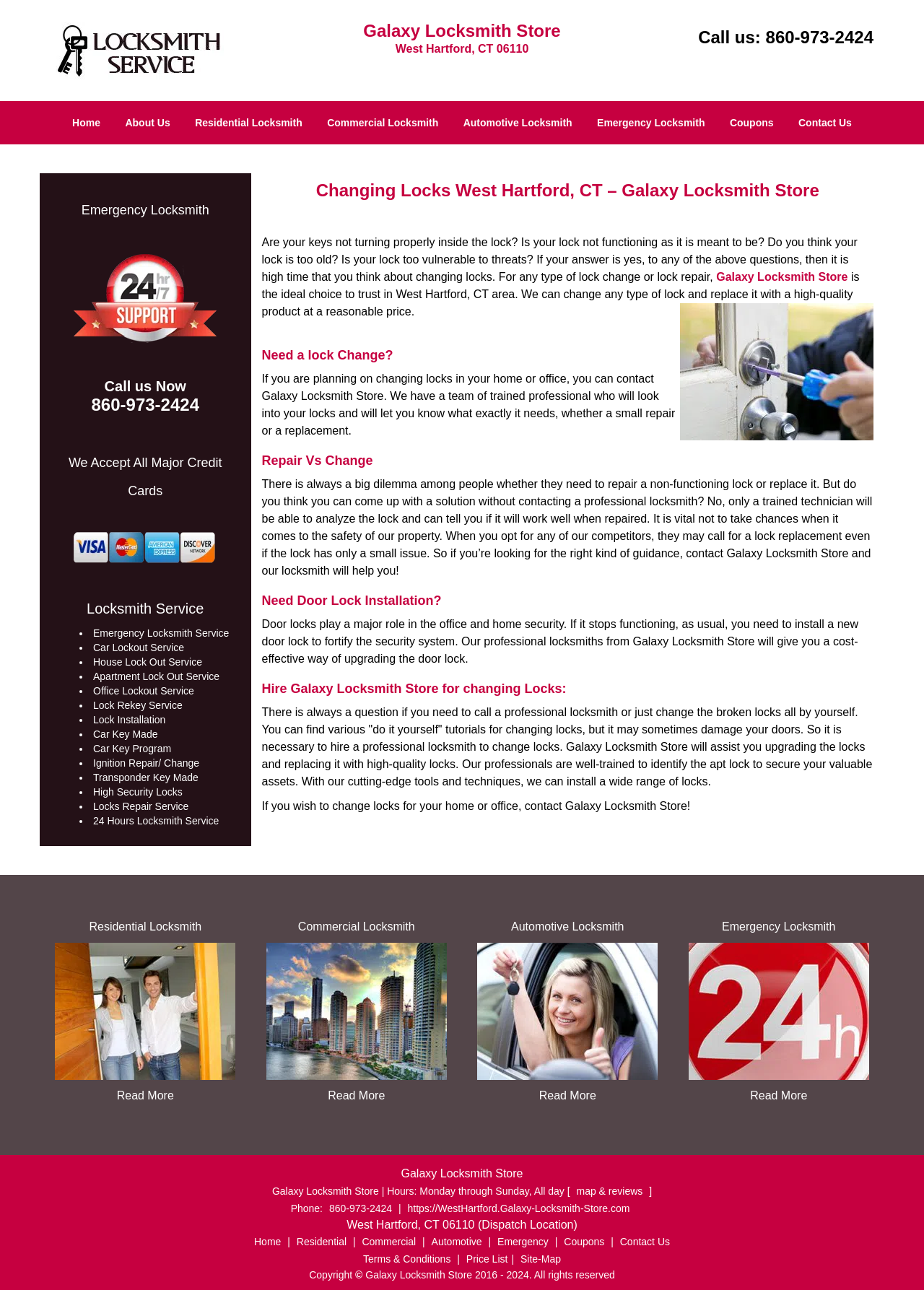What services does Galaxy Locksmith Store offer?
Based on the image, answer the question with as much detail as possible.

The webpage lists various services offered by Galaxy Locksmith Store, including Emergency Locksmith Service, Car Lockout Service, House Lock Out Service, Apartment Lock Out Service, Office Lockout Service, Lock Rekey Service, Lock Installation, Car Key Made, Car Key Program, Ignition Repair/ Change, Transponder Key Made, High Security Locks, Locks Repair Service, and 24 Hours Locksmith Service.